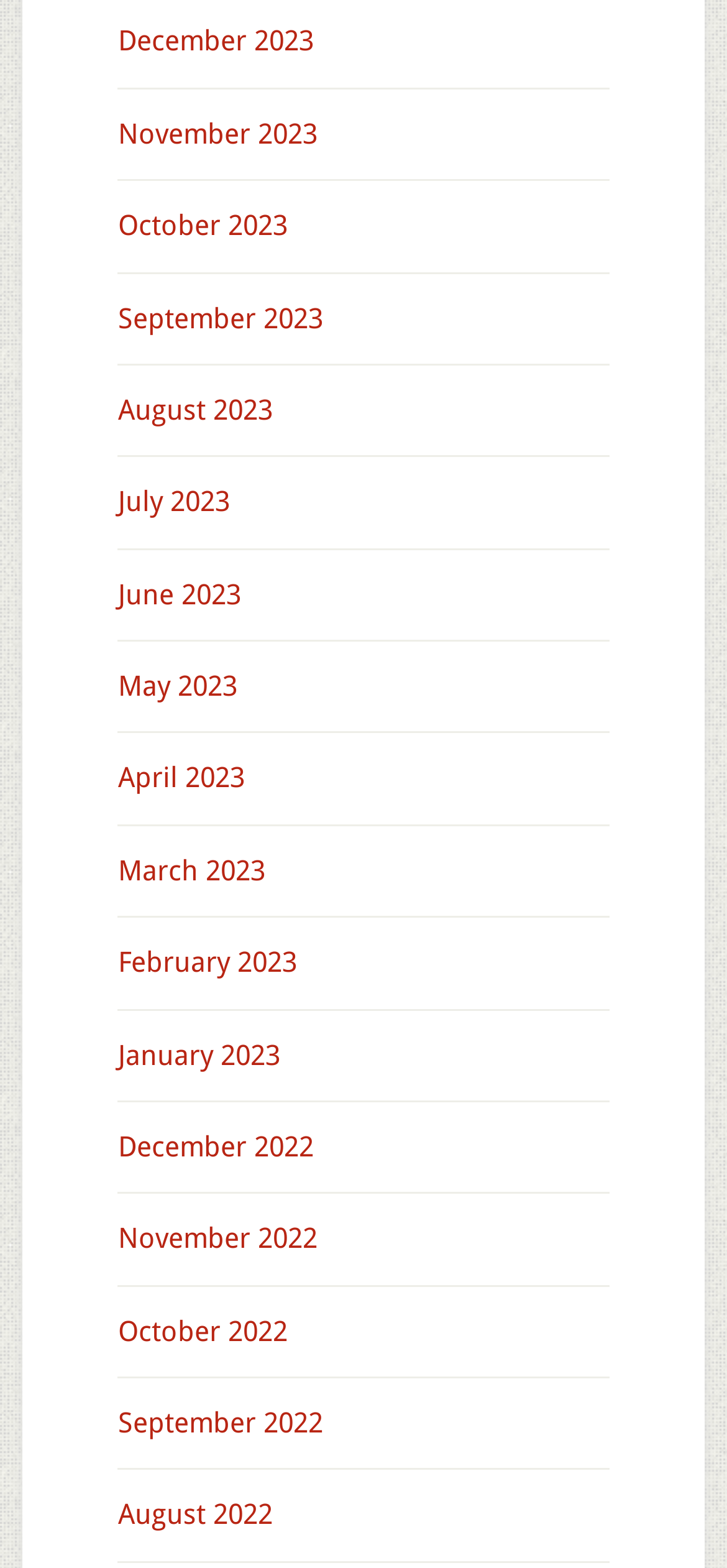What is the most recent month listed?
Please provide a single word or phrase as your answer based on the screenshot.

December 2023